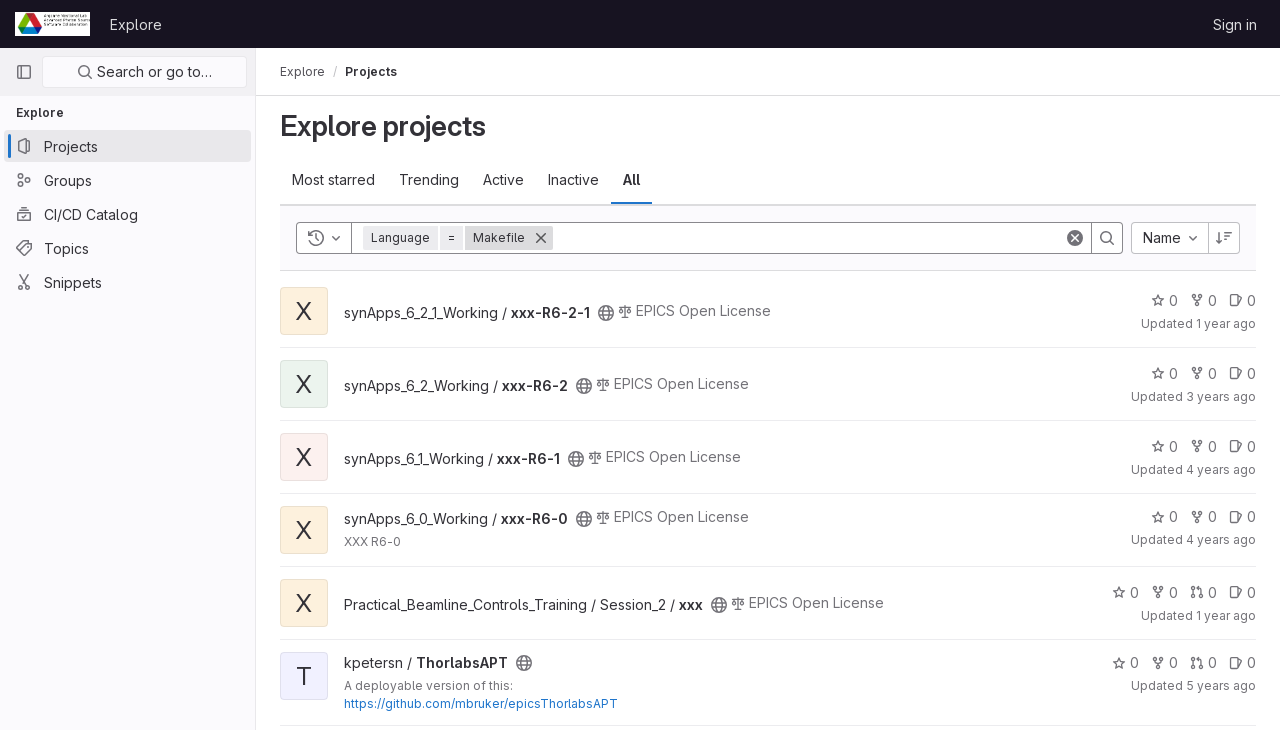Can you identify the bounding box coordinates of the clickable region needed to carry out this instruction: 'Sort projects by name'? The coordinates should be four float numbers within the range of 0 to 1, stated as [left, top, right, bottom].

[0.884, 0.305, 0.945, 0.348]